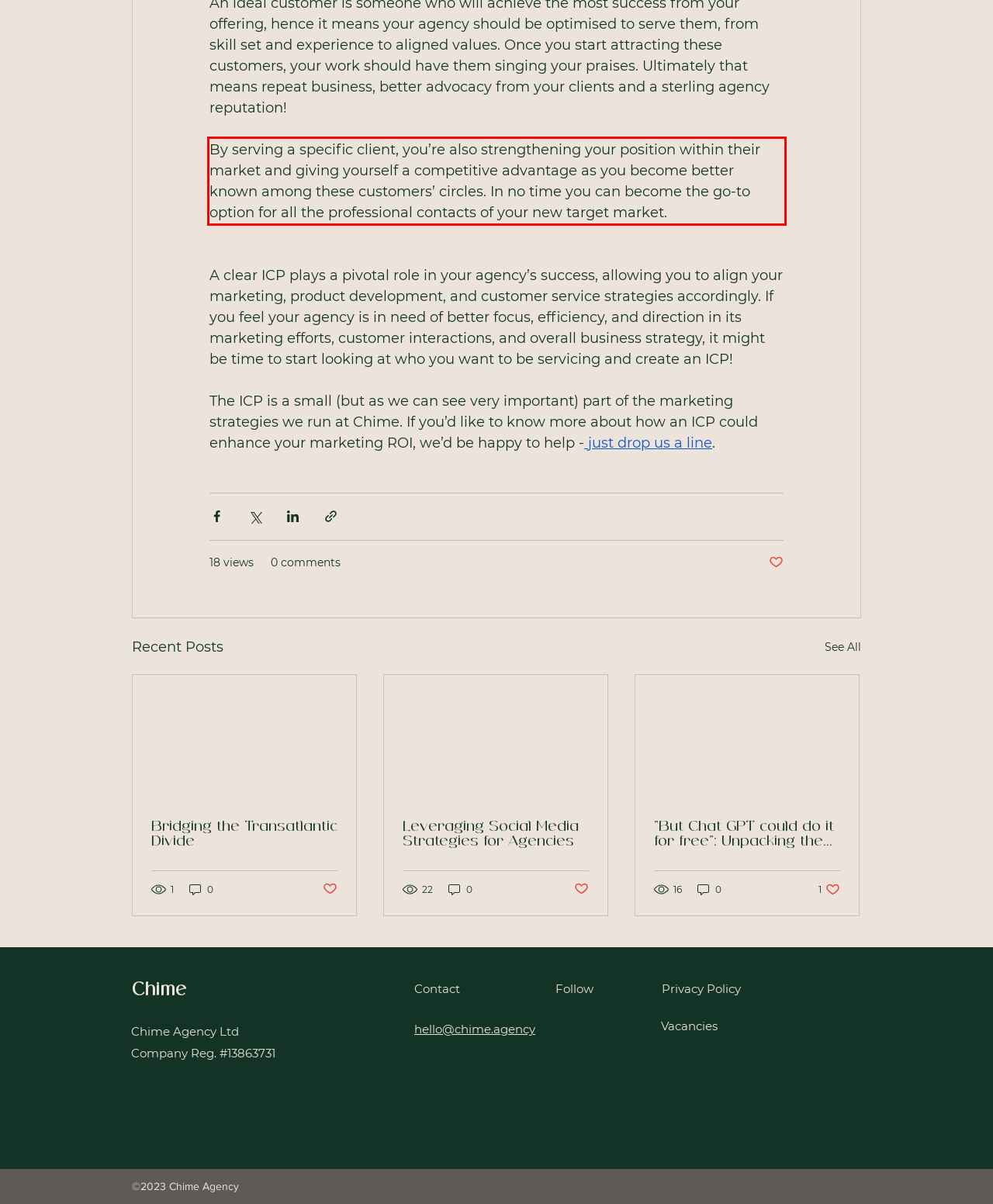Given a screenshot of a webpage, locate the red bounding box and extract the text it encloses.

By serving a specific client, you’re also strengthening your position within their market and giving yourself a competitive advantage as you become better known among these customers’ circles. In no time you can become the go-to option for all the professional contacts of your new target market.